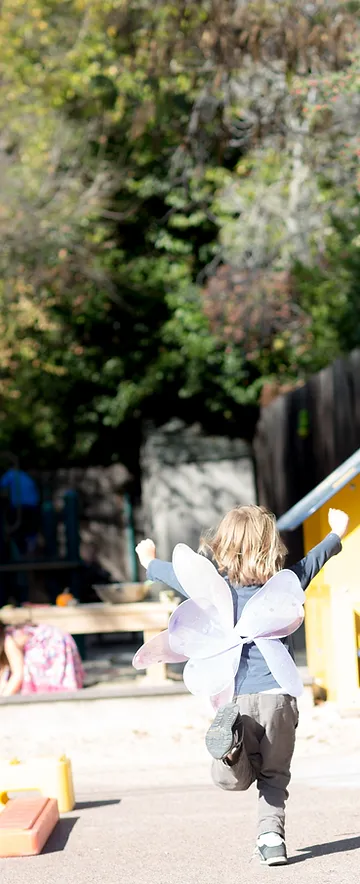Describe the image thoroughly.

In a lively playground scene, a child runs joyfully, donning a pair of delicate butterfly wings that flutter behind them. Their enthusiasm is palpable as they stretch out their arms, embodying the spirit of imaginative play. The background features a vibrant play area filled with colorful toys, while children engage in various activities, highlighting a dynamic and enriching environment. The lush trees and warm sunlight create a welcoming atmosphere, perfect for exploration and creativity. This moment captures the essence of childhood freedom in a supportive and playful setting.